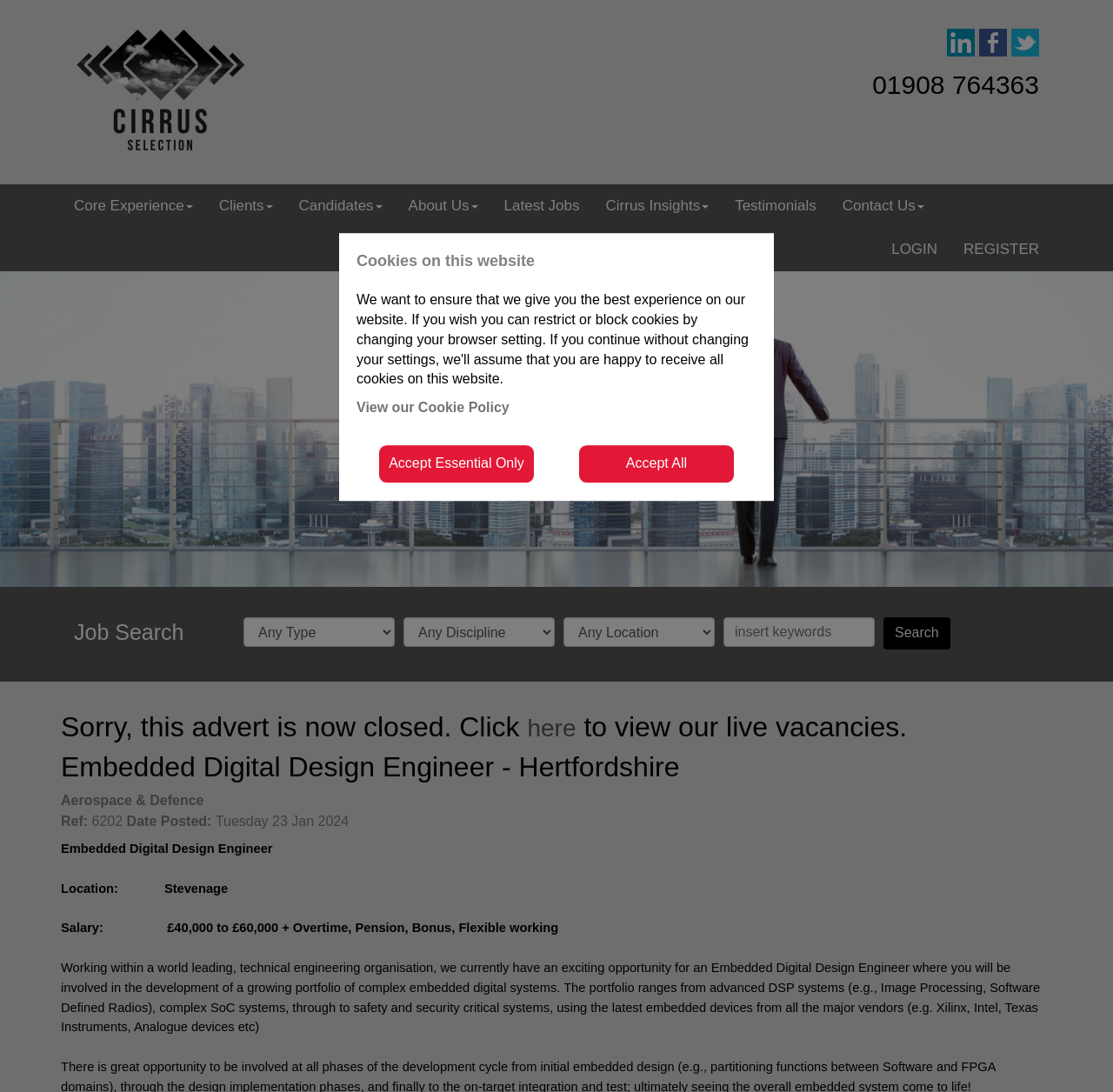What is the salary range for the job?
Give a comprehensive and detailed explanation for the question.

I found the salary range by reading the StaticText element with the text 'Salary: £40,000 to £60,000 + Overtime, Pension, Bonus, Flexible working' located at the middle of the webpage, with a bounding box coordinate of [0.055, 0.843, 0.502, 0.856].